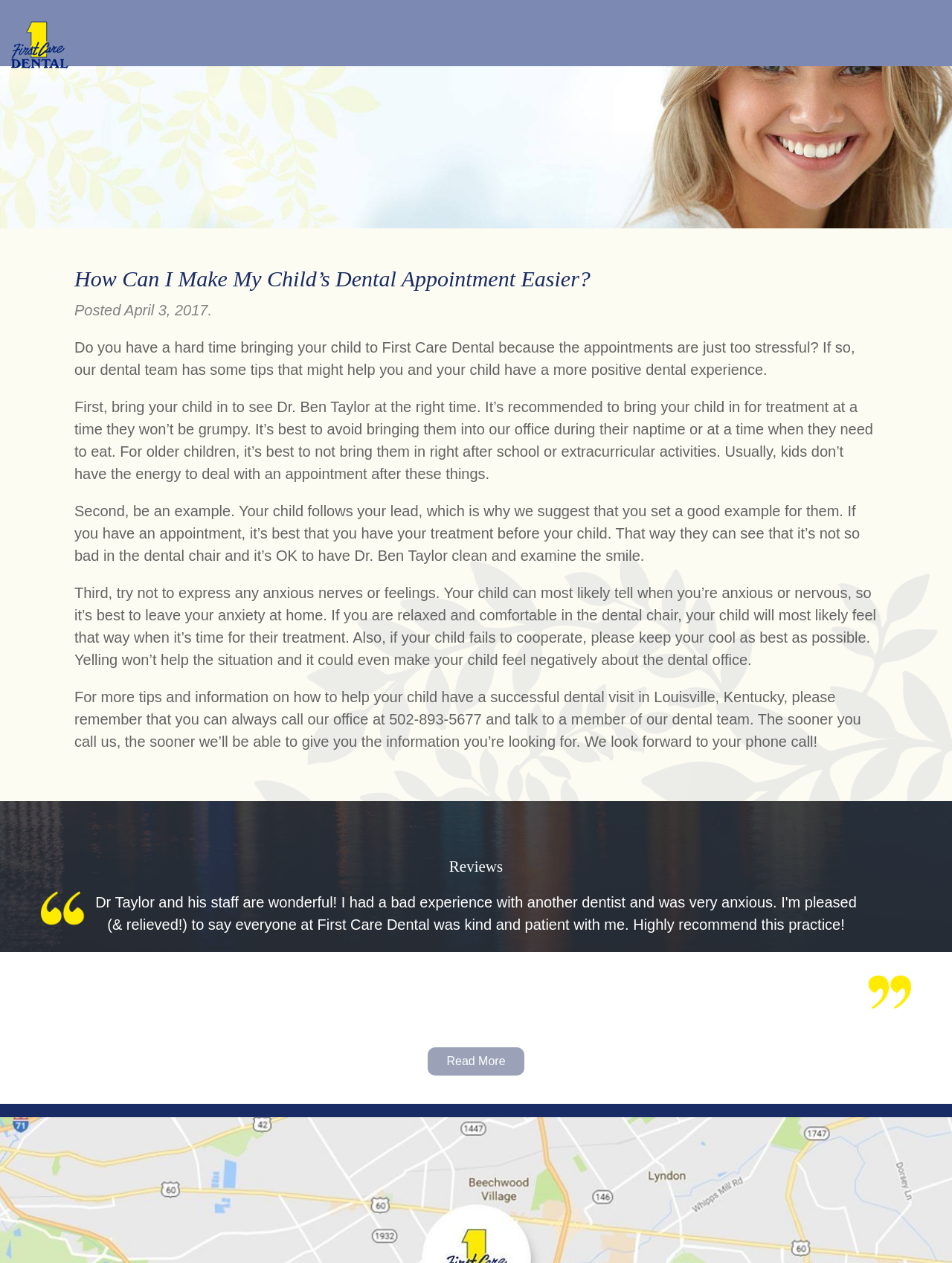Using the element description provided, determine the bounding box coordinates in the format (top-left x, top-left y, bottom-right x, bottom-right y). Ensure that all values are floating point numbers between 0 and 1. Element description: Reviews

[0.552, 0.015, 0.626, 0.037]